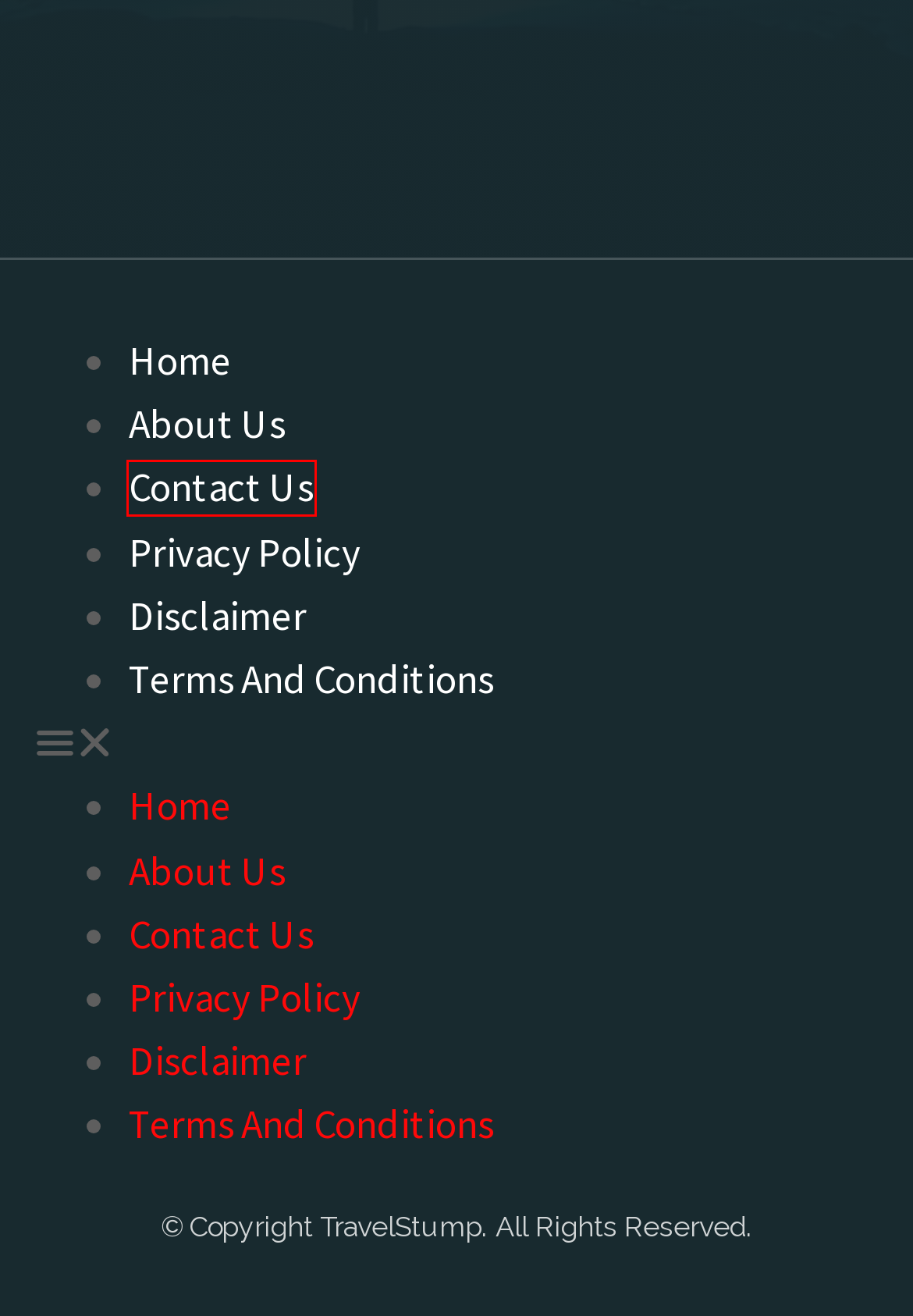Analyze the given webpage screenshot and identify the UI element within the red bounding box. Select the webpage description that best matches what you expect the new webpage to look like after clicking the element. Here are the candidates:
A. Contact Us - Travel Stump
B. Tips and Tricks - Travel Stump
C. Disclaimer - Travel Stump
D. About Us - Travel Stump
E. Terms And Conditions - Travel Stump
F. Privacy Policy - Travel Stump
G. Hiking - Travel Stump
H. Admin - Travel Stump

A